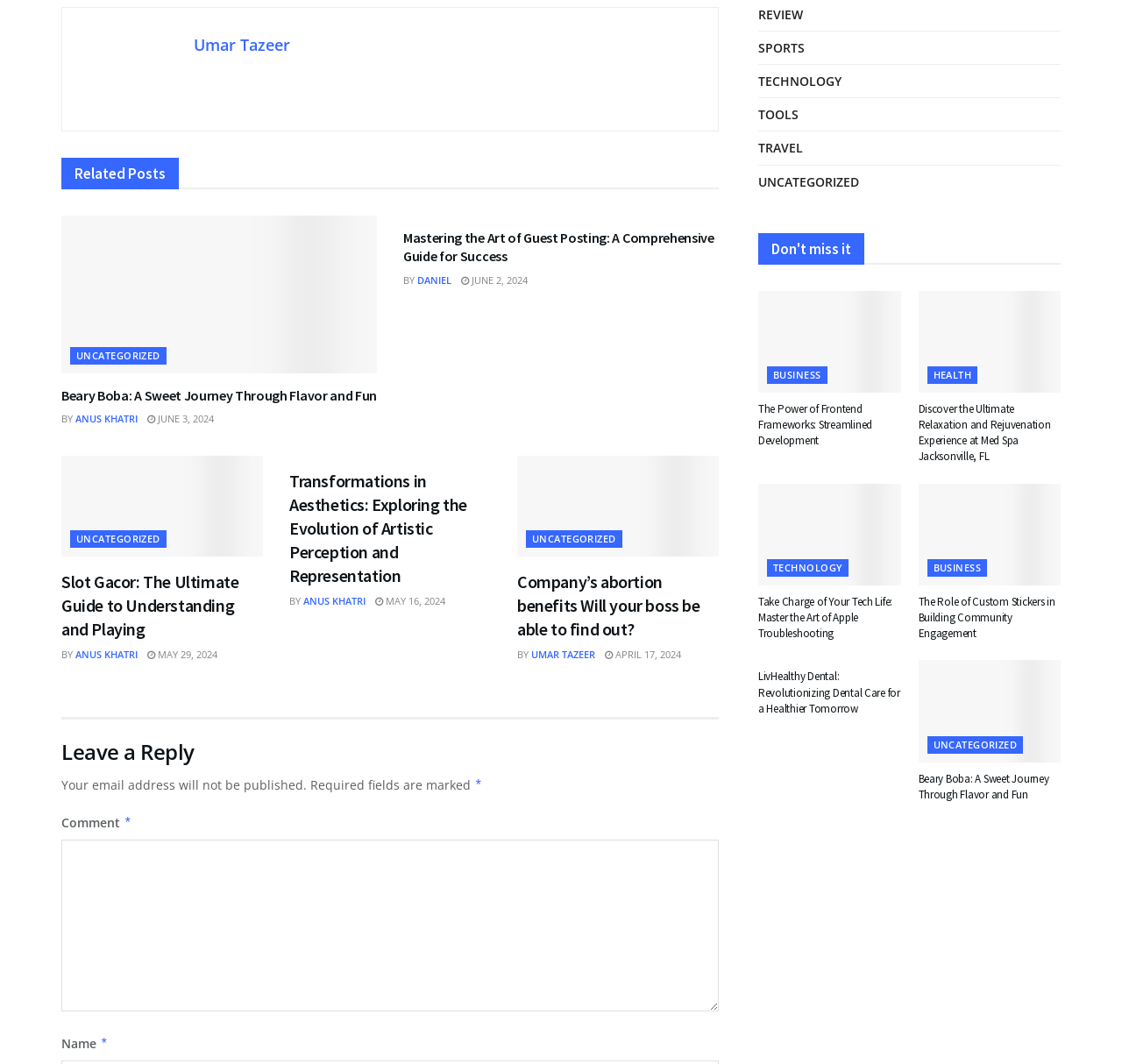Find the bounding box of the UI element described as: "Uncategorized". The bounding box coordinates should be given as four float values between 0 and 1, i.e., [left, top, right, bottom].

[0.367, 0.178, 0.453, 0.194]